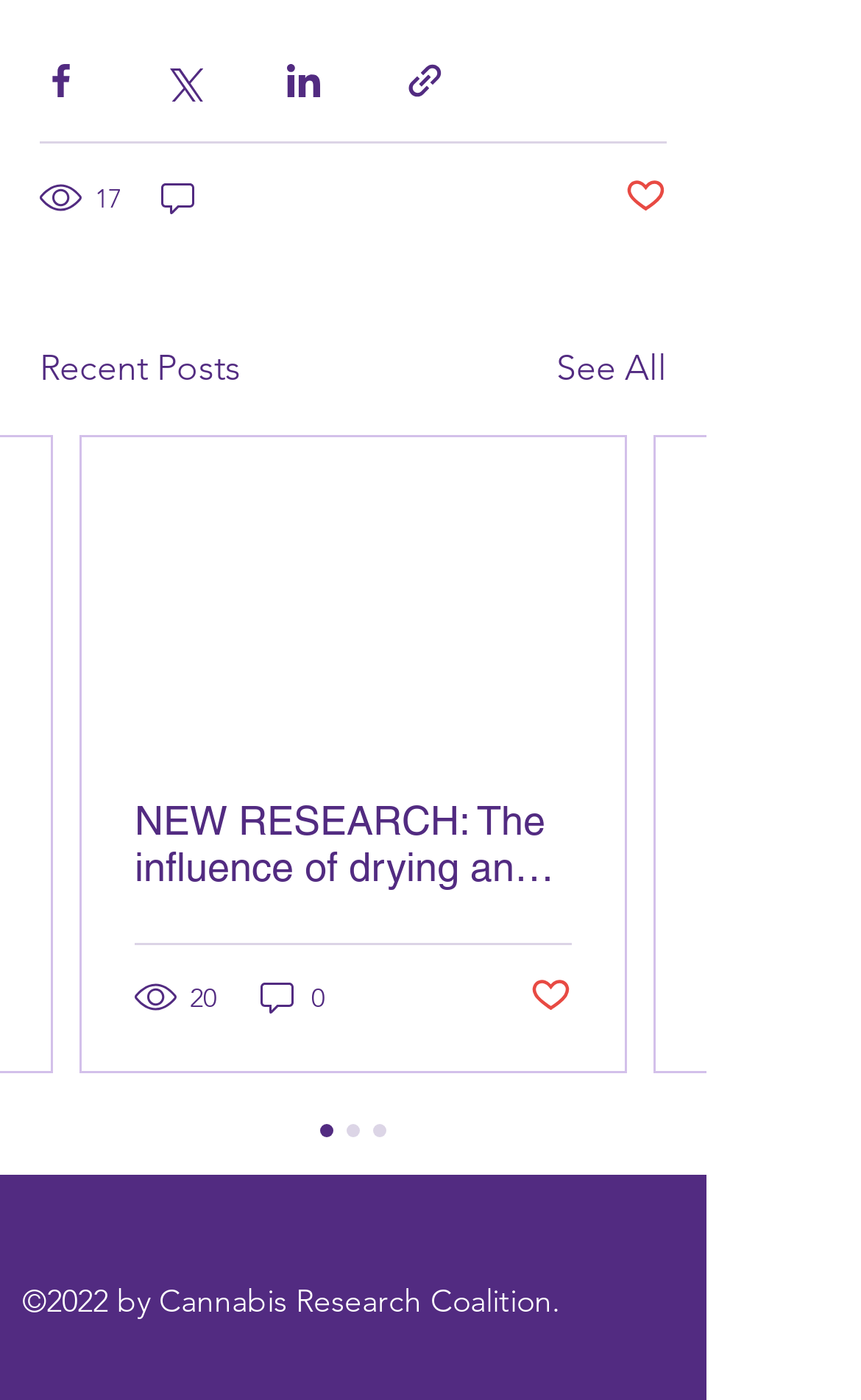Please respond in a single word or phrase: 
What is the text of the second link in the first post?

NEW RESEARCH: The influence of drying and storage conditions on the volatilome and cannabinoid content of Cannabis sativa L. inflorescences